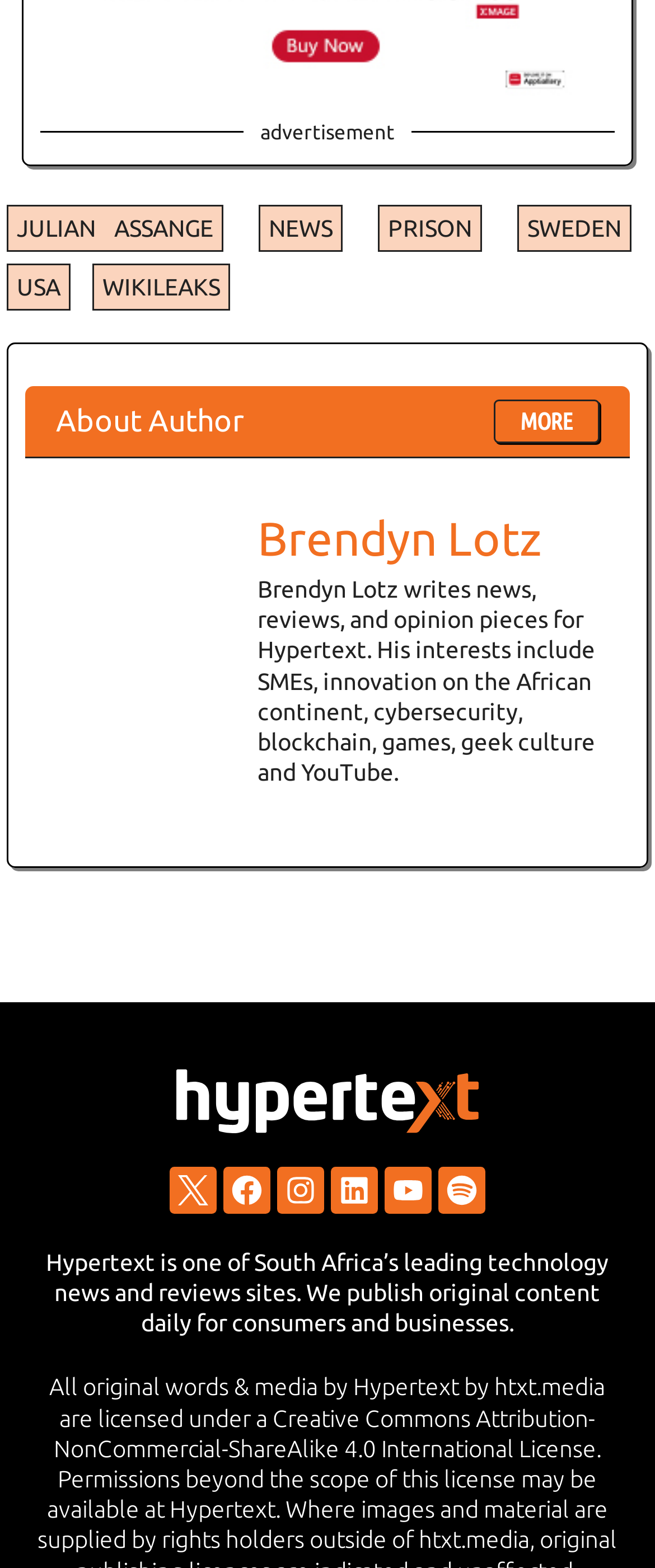How many social media links are available?
Give a comprehensive and detailed explanation for the question.

The social media links are located at the bottom of the webpage, and they include Facebook, Instagram, Linkedin, Youtube, and Spotify. There are 6 links in total.